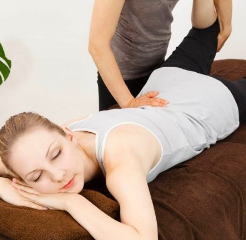Describe all the important aspects and details of the image.

The image depicts a serene setting in a therapeutic environment, showcasing a woman receiving chiropractic care. She is lying face down on a comfortable therapy table, clad in a light gray tank top, highlighted by her relaxed posture. A trained therapist, dressed in a dark shirt, is engaged in a therapeutic technique, applying pressure to the woman's back and legs, which indicates a session focused on spinal alignment or muscle relief. The overall atmosphere suggests a professional approach to wellness, emphasizing the importance of chiropractic care for physical health. This image accompanies an article titled "5 Tips for Choosing the Right Chiropractor," indicating its relevance to readers seeking guidance on selecting an appropriate healthcare professional for chiropractic treatment.